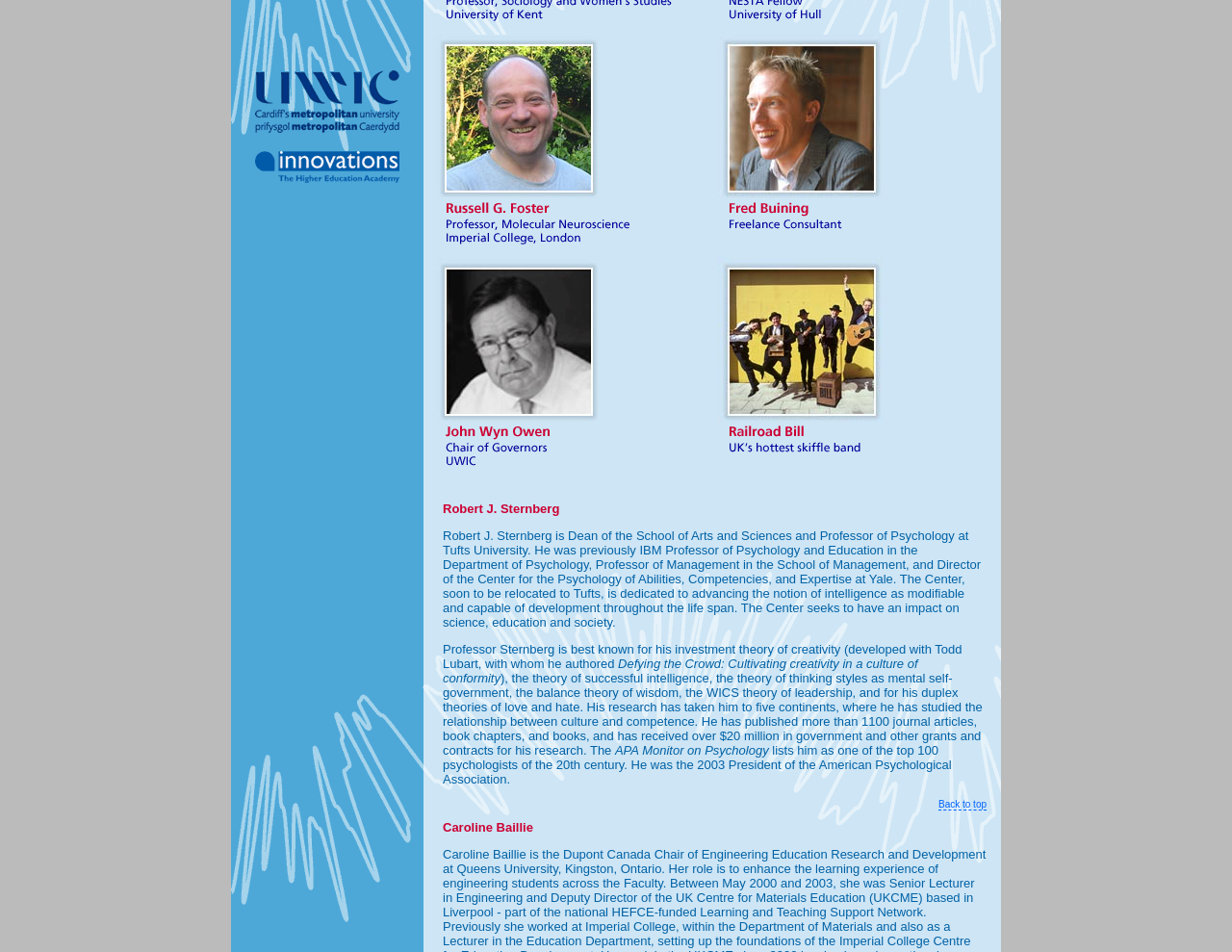Determine the bounding box for the UI element described here: "Back to top".

[0.762, 0.839, 0.801, 0.851]